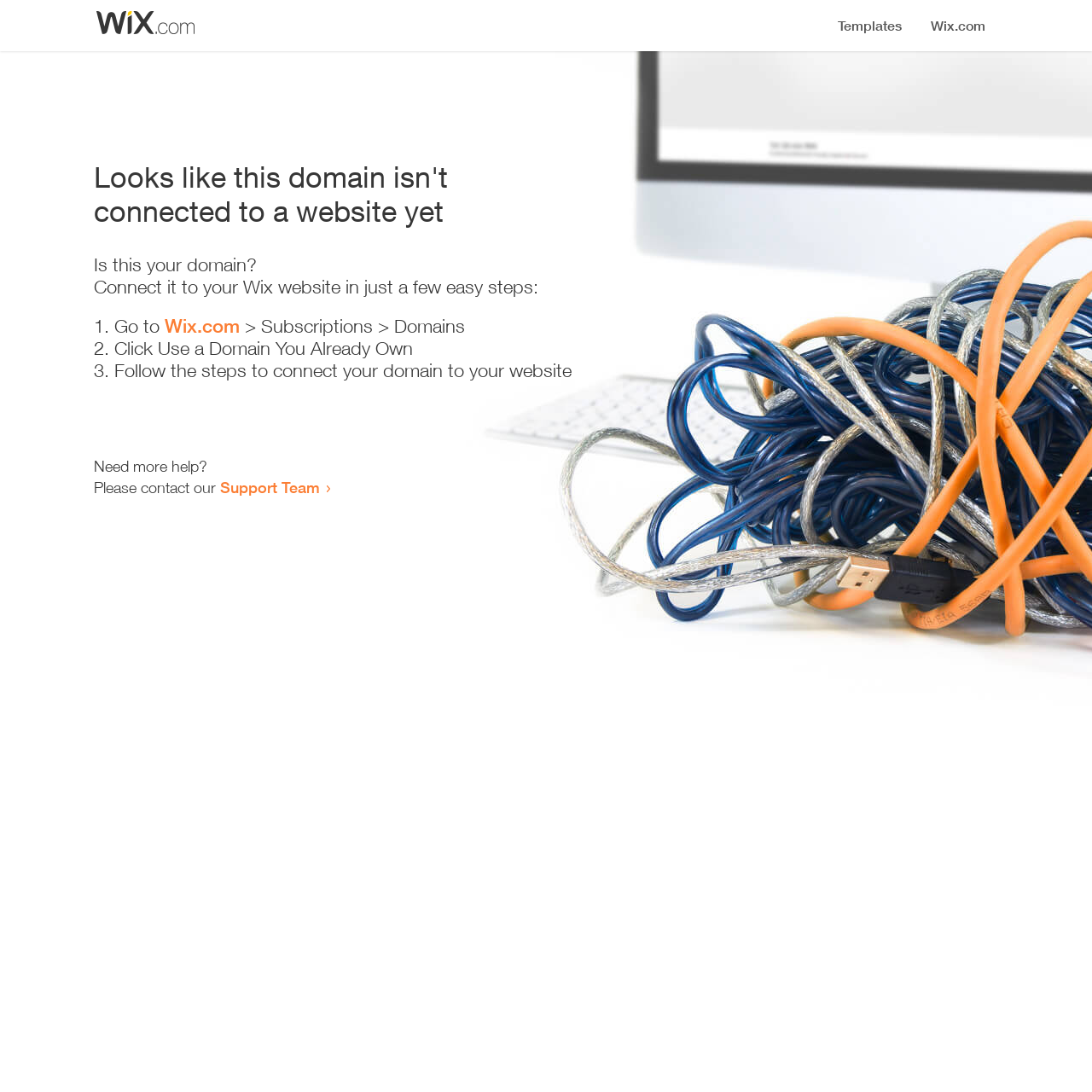Please provide a brief answer to the following inquiry using a single word or phrase:
How many steps are required to connect the domain to a website?

3